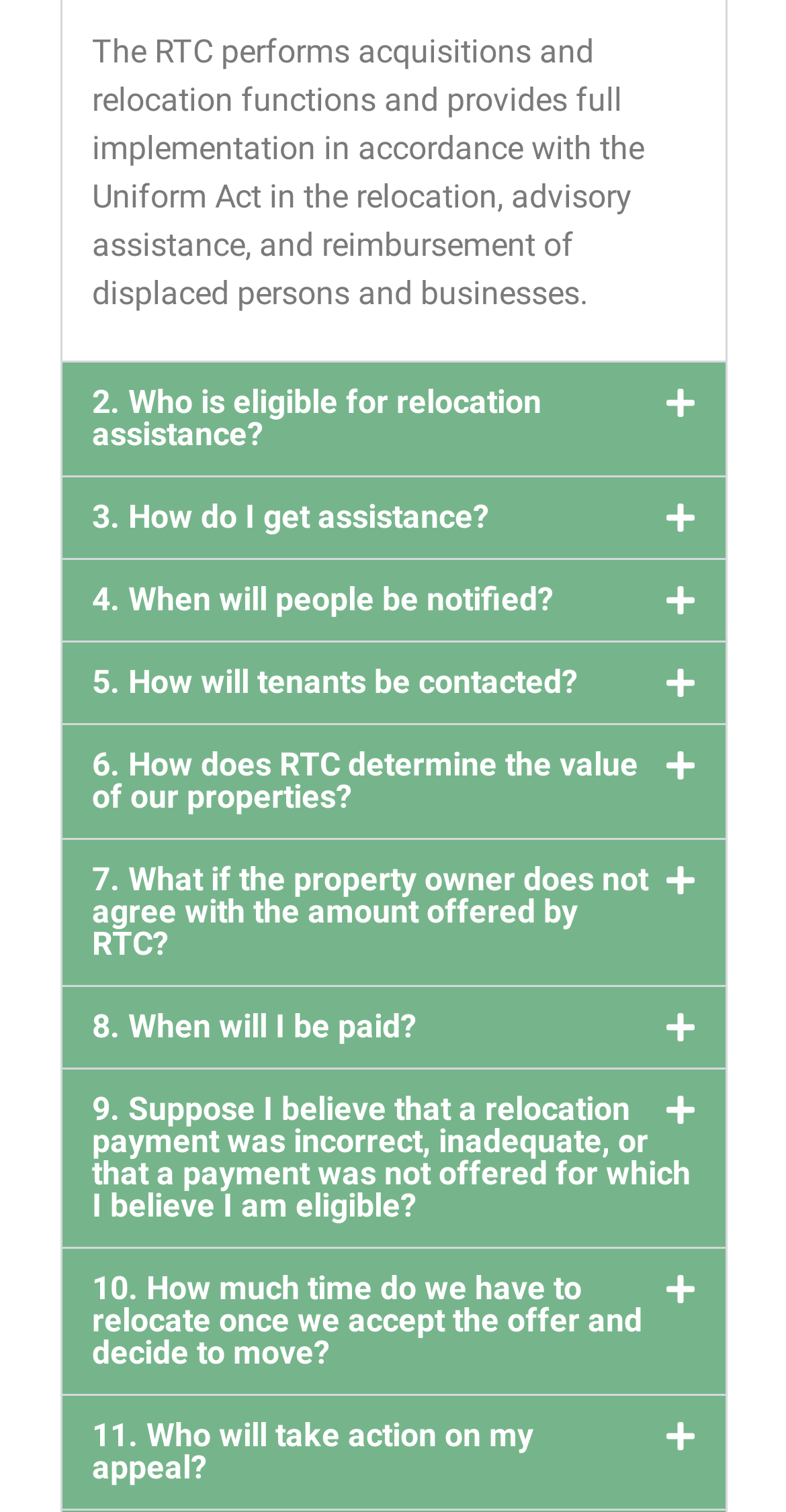What is the topic of the first question?
Using the image as a reference, give a one-word or short phrase answer.

Relocation assistance eligibility